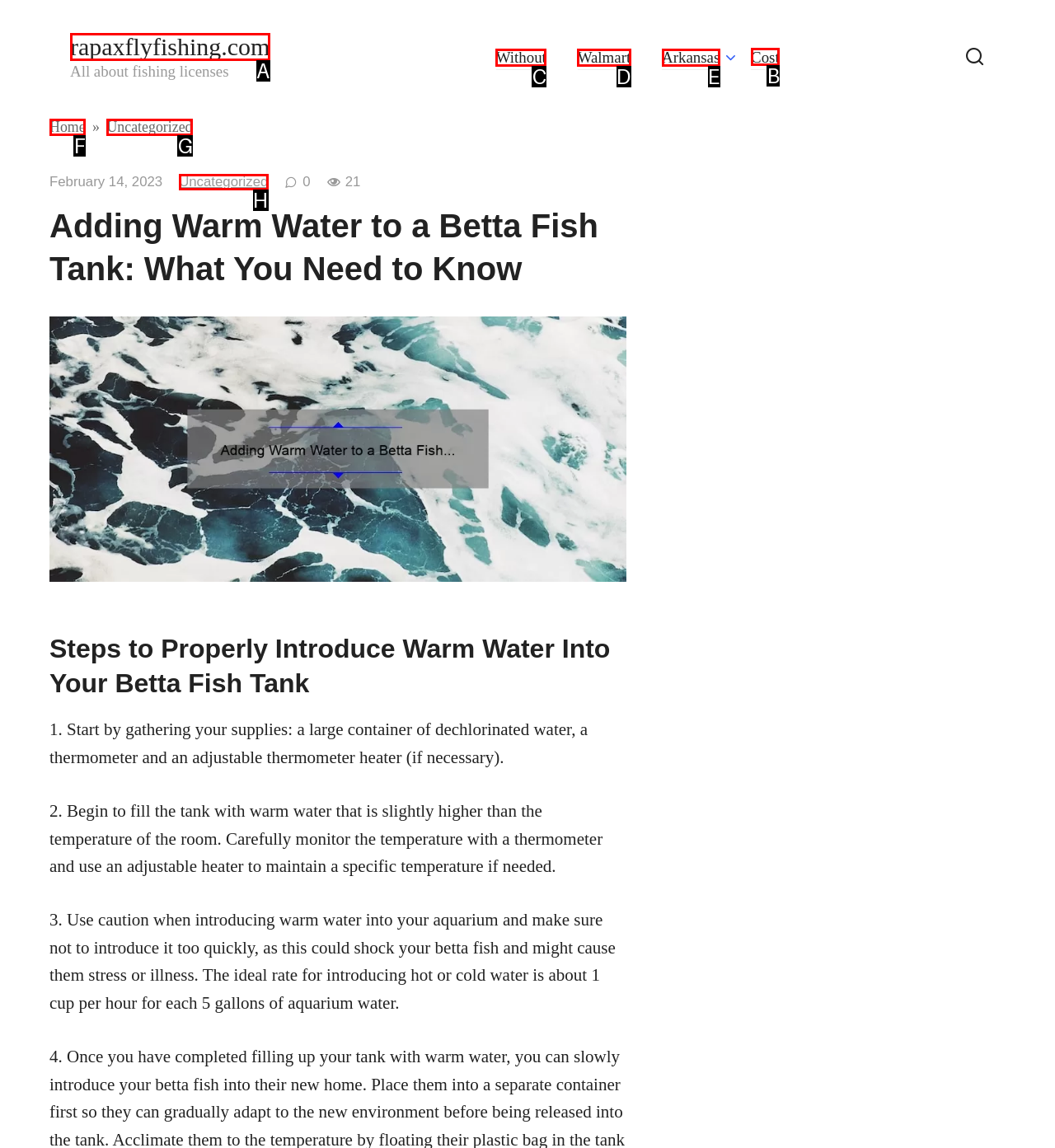Identify the appropriate lettered option to execute the following task: check the cost of fishing license
Respond with the letter of the selected choice.

B